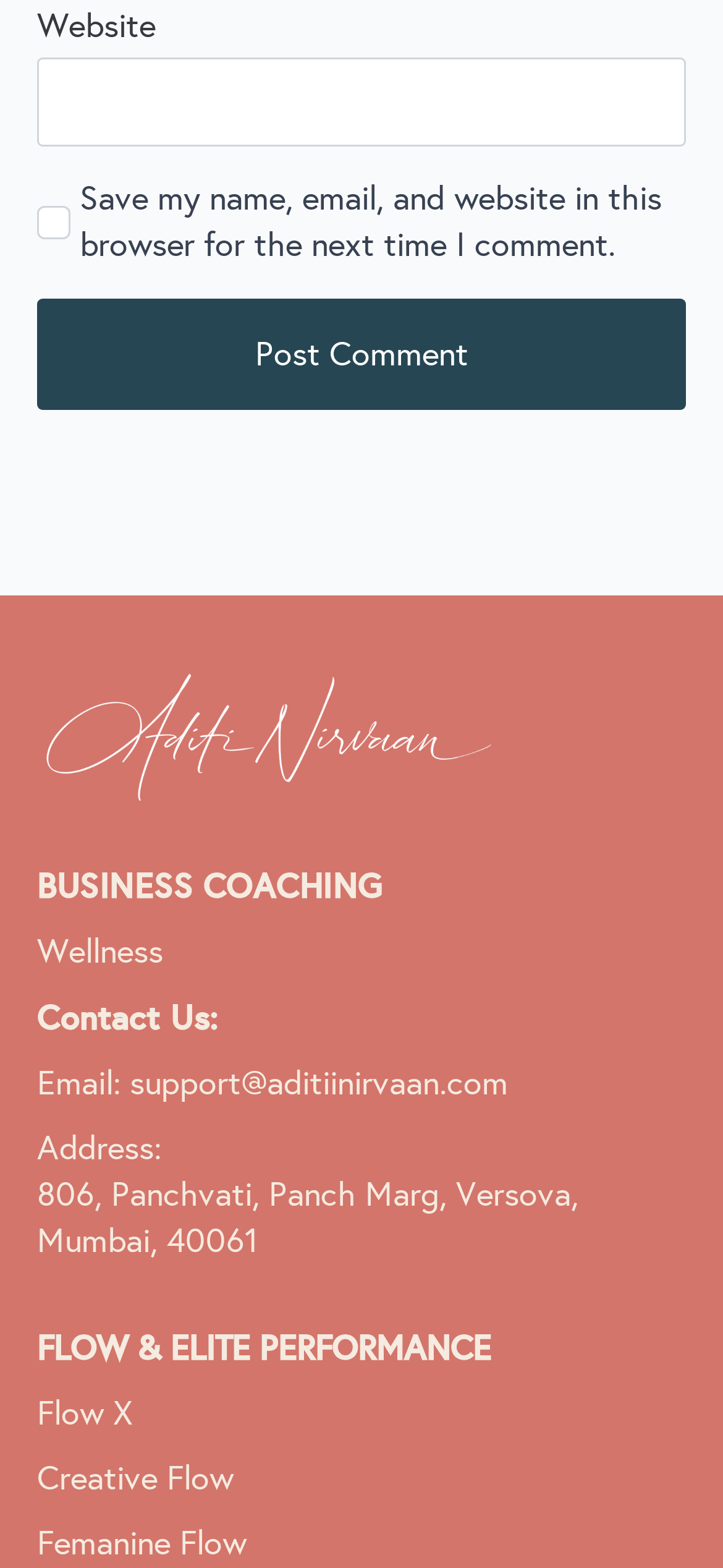Please identify the bounding box coordinates of where to click in order to follow the instruction: "Check save my name".

[0.051, 0.131, 0.097, 0.153]